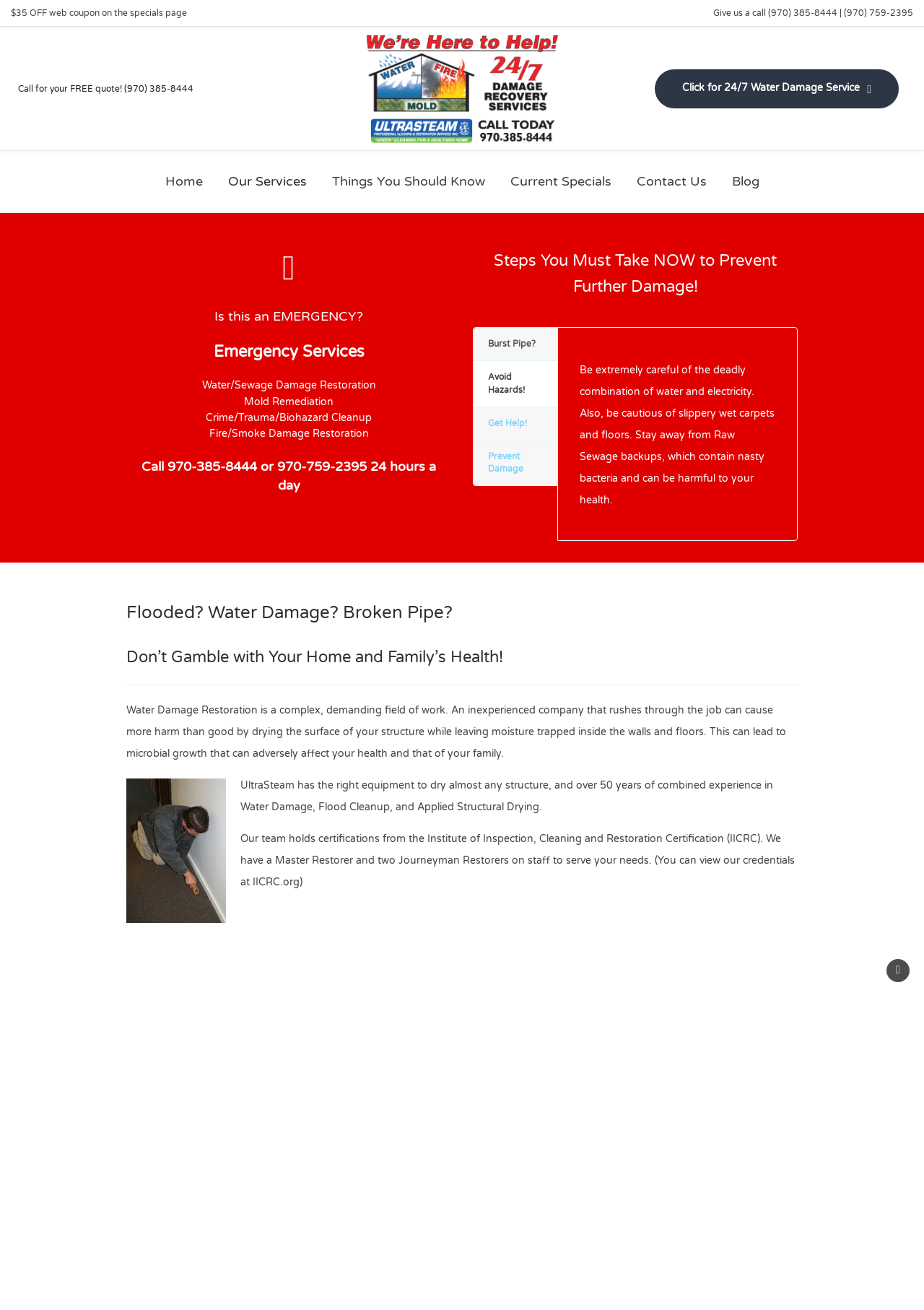Determine the bounding box coordinates for the area that needs to be clicked to fulfill this task: "Click the 'previous page' button". The coordinates must be given as four float numbers between 0 and 1, i.e., [left, top, right, bottom].

None